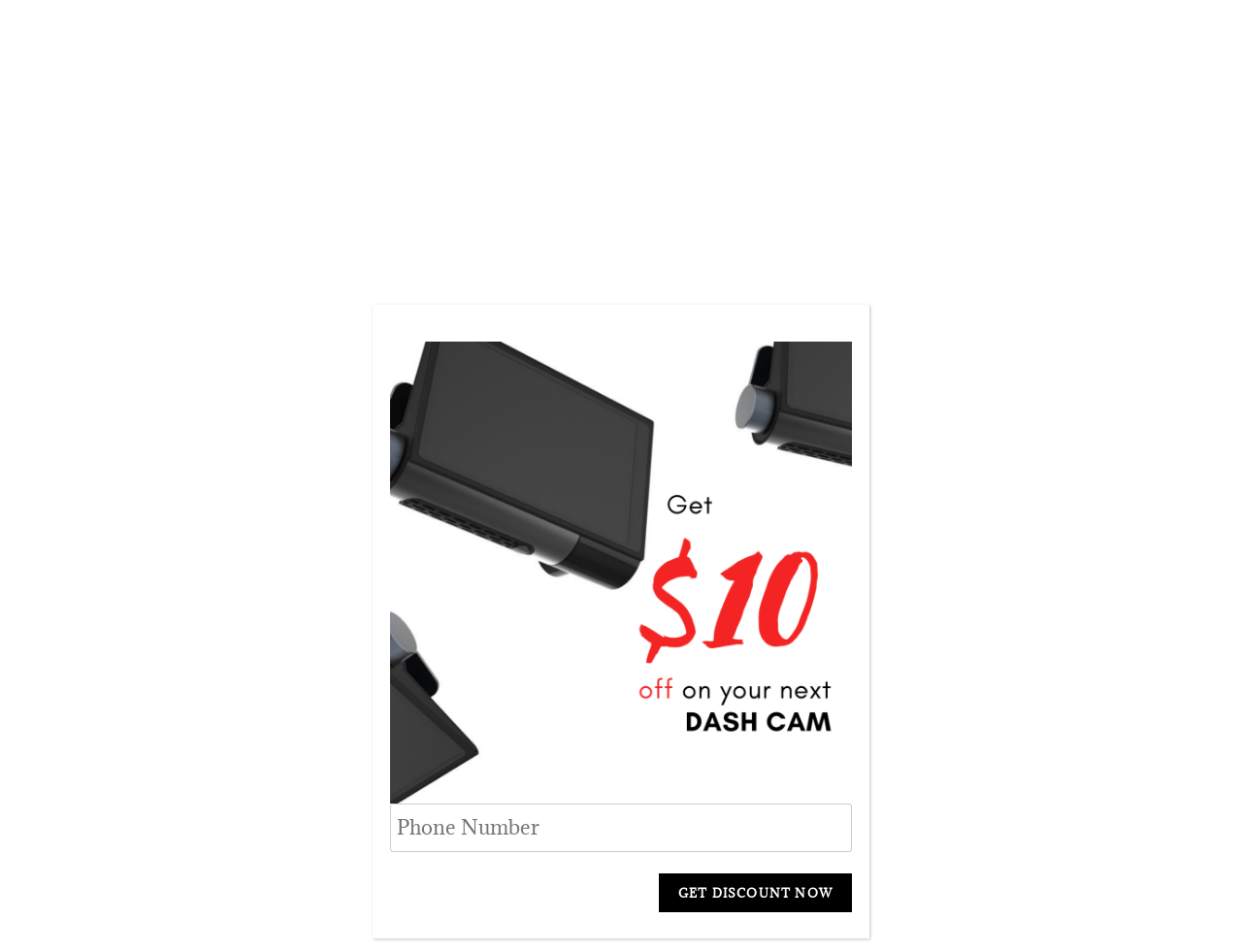Locate the bounding box of the UI element based on this description: "Best Truck Dash Cam". Provide four float numbers between 0 and 1 as [left, top, right, bottom].

[0.008, 0.022, 0.217, 0.059]